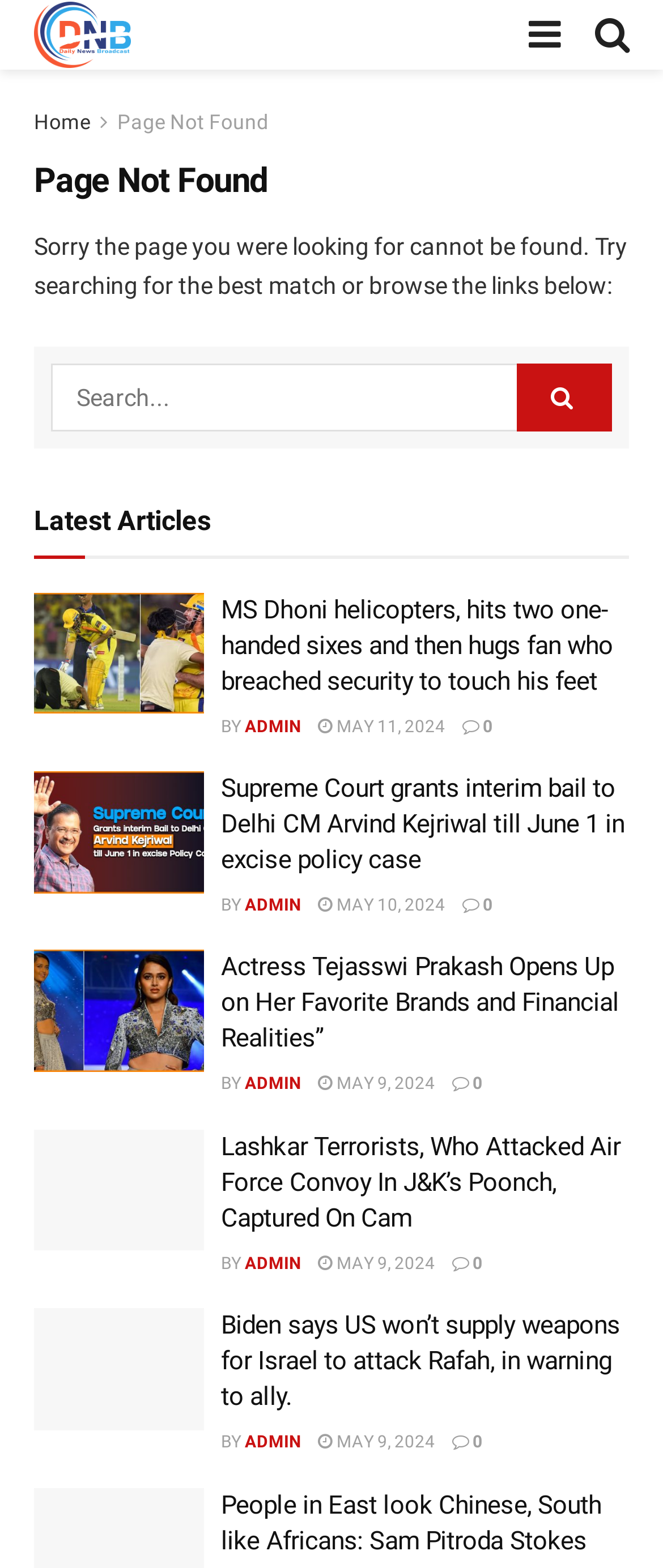Create a detailed summary of the webpage's content and design.

This webpage is from Daily News Broadcast India, with a prominent logo and navigation links at the top. The main content area is divided into sections, with a "Page Not Found" heading and a search bar at the top. Below the search bar, there is a section titled "Latest Articles" with five article previews.

Each article preview consists of an image, a heading, and some metadata. The images are positioned to the left of the headings, and the metadata includes the author's name, date, and a share icon. The articles are stacked vertically, with the most recent one at the top.

The first article preview is about MS Dhoni hitting two one-handed sixes and hugging a fan who breached security. The second article is about Arvind Kejriwal, the Delhi CM, being granted interim bail by the Supreme Court. The third article is about Tejasswi Prakash, an actress, opening up about her favorite brands and financial realities. The fourth article is about Lashkar terrorists who attacked an Air Force convoy in J&K's Poonch being captured on camera. The fifth and final article is about Biden warning Netanyahu that he will stop some weapon supplies if the Rafah assault goes ahead.

There are also some social media links and a "Home" link at the top-right corner of the page.